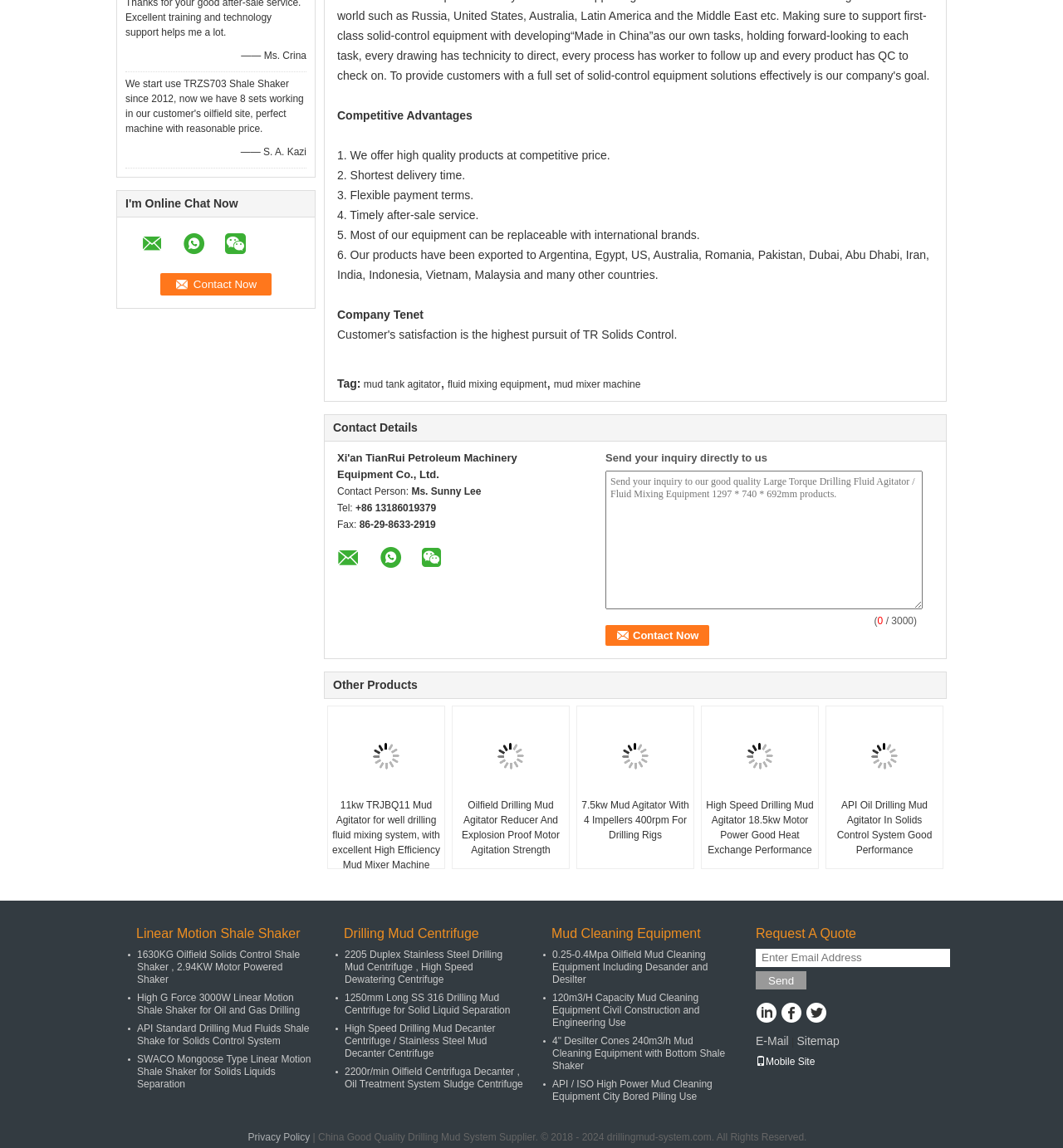Find the UI element described as: "Send" and predict its bounding box coordinates. Ensure the coordinates are four float numbers between 0 and 1, [left, top, right, bottom].

[0.711, 0.846, 0.759, 0.862]